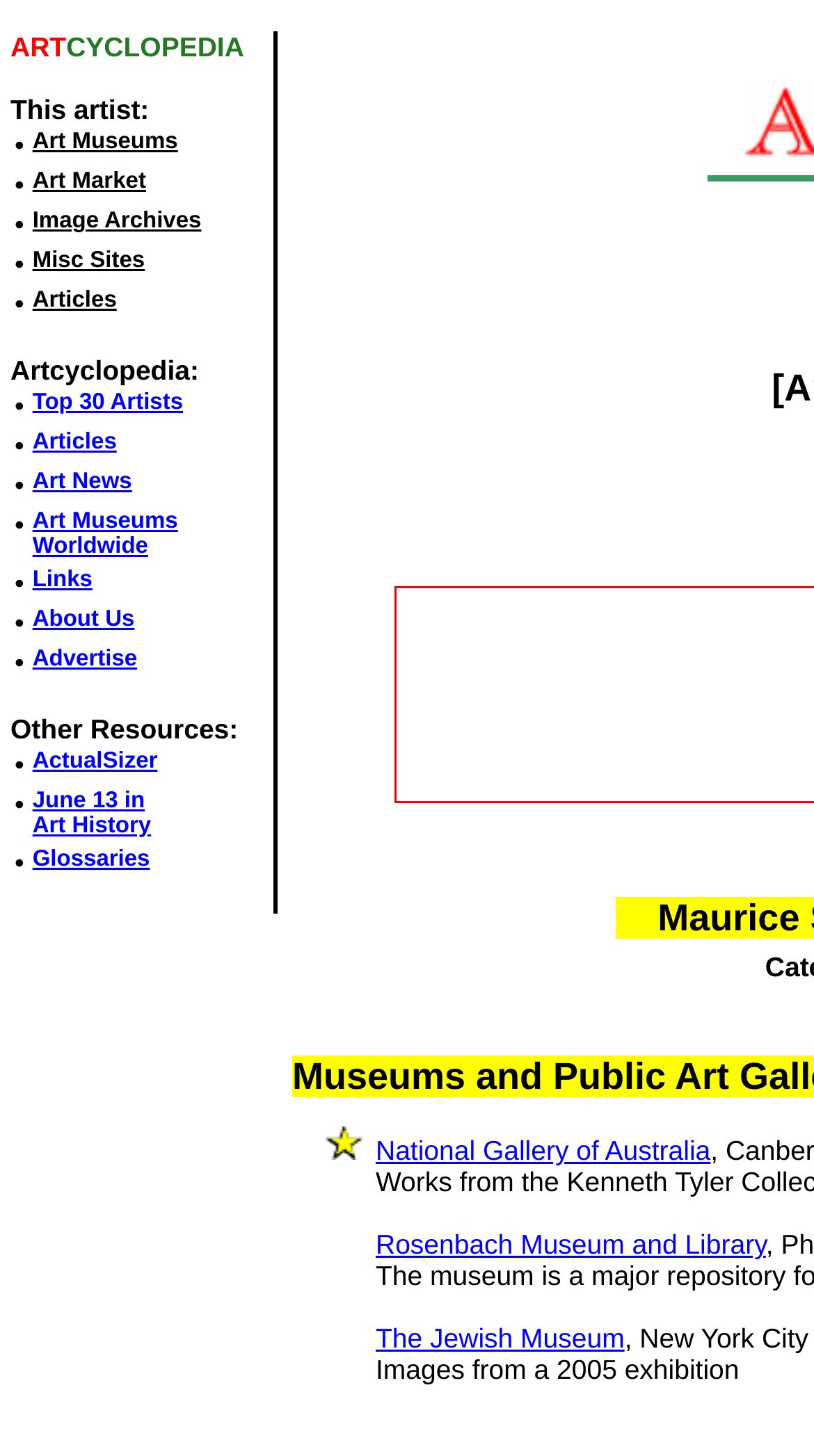What is the location of 'The Jewish Museum'?
Please provide a comprehensive answer based on the visual information in the image.

The location of 'The Jewish Museum' is mentioned as 'New York City' on the webpage, which is a static text next to the link 'The Jewish Museum'.